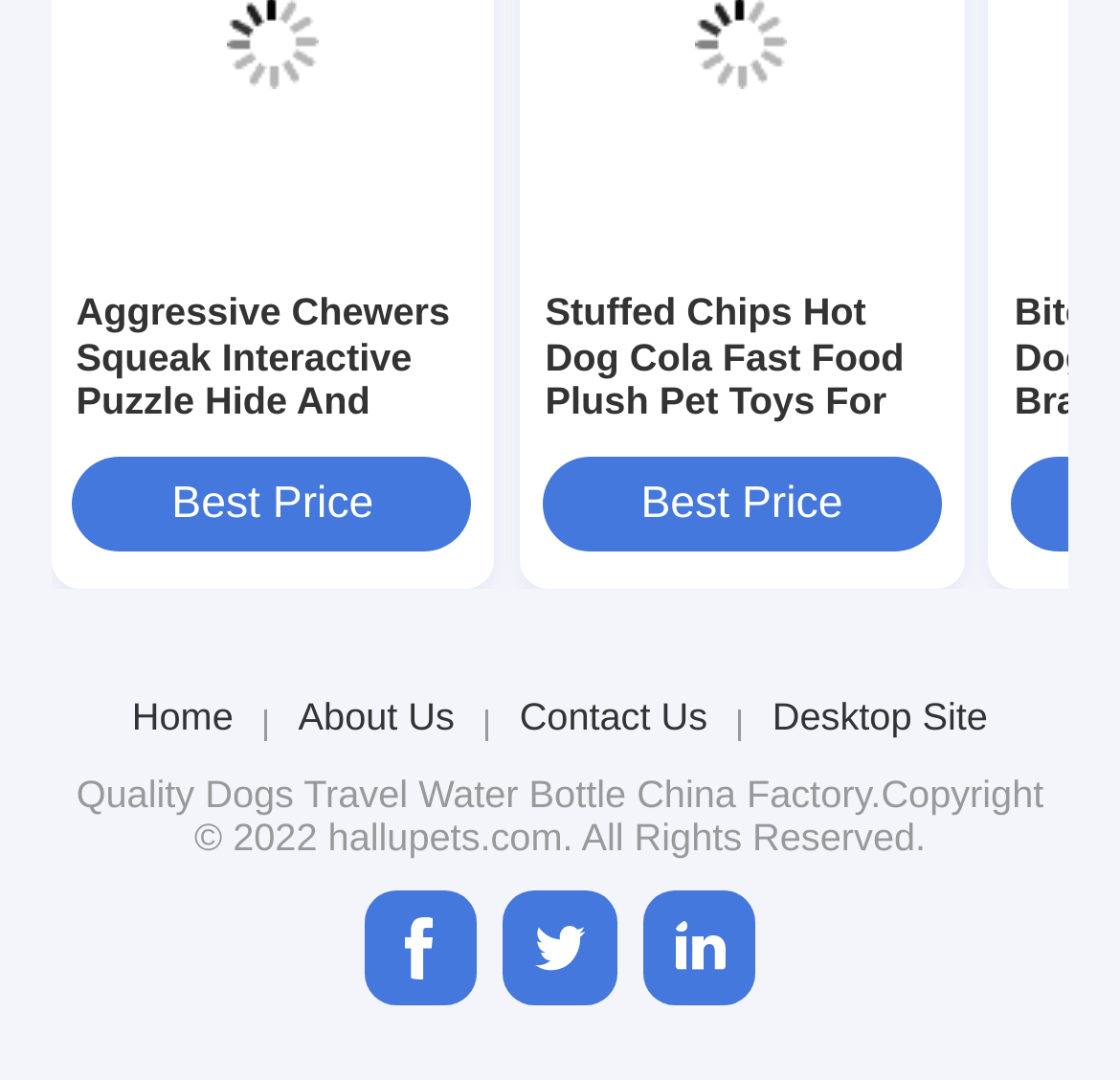How many product links are on the page?
Carefully analyze the image and provide a detailed answer to the question.

I counted the number of links on the page that appear to be product links, which are 'Aggressive Chewers Squeak Interactive Puzzle Hide And Seek Plush Chew Dog Pet Toys', 'Stuffed Chips Hot Dog Cola Fast Food Plush Pet Toys For Dogs', 'Dogs Travel Water Bottle', and two 'Best Price' links.